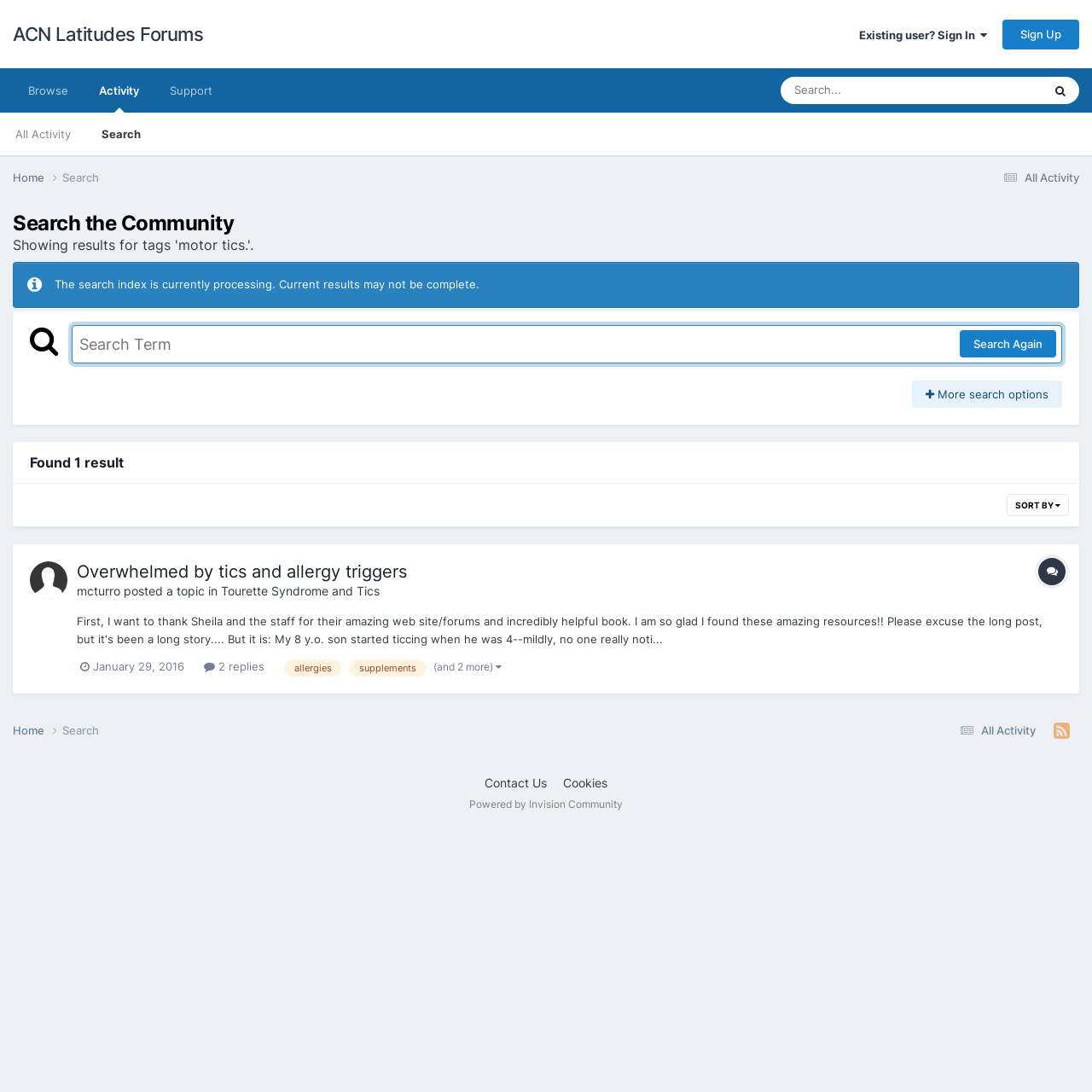Using the details in the image, give a detailed response to the question below:
What is the current search result count?

The answer can be found in the text 'Found 1 result' which is located below the search bar, indicating that the current search query has returned one result.